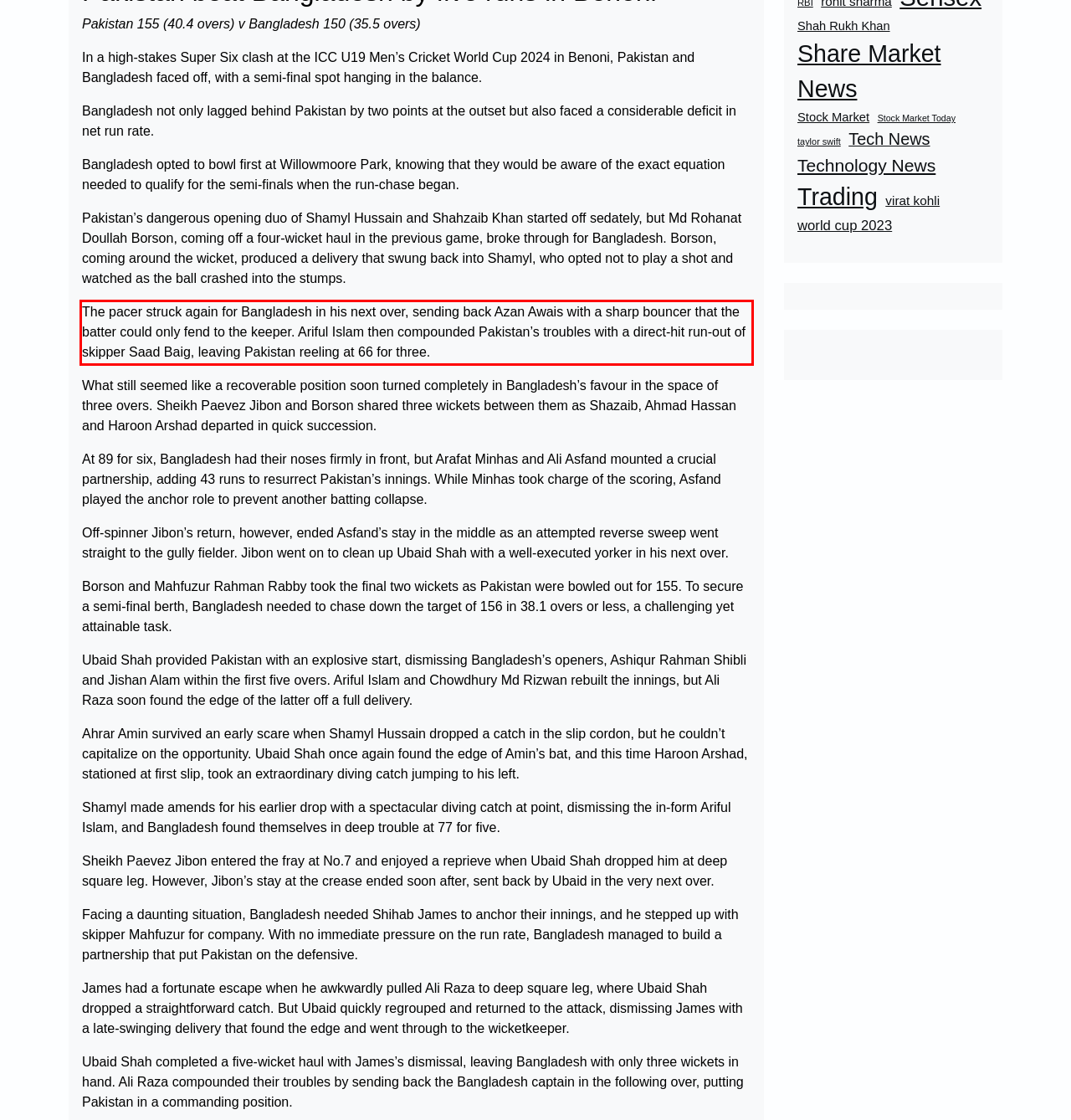Please analyze the screenshot of a webpage and extract the text content within the red bounding box using OCR.

The pacer struck again for Bangladesh in his next over, sending back Azan Awais with a sharp bouncer that the batter could only fend to the keeper. Ariful Islam then compounded Pakistan’s troubles with a direct-hit run-out of skipper Saad Baig, leaving Pakistan reeling at 66 for three.